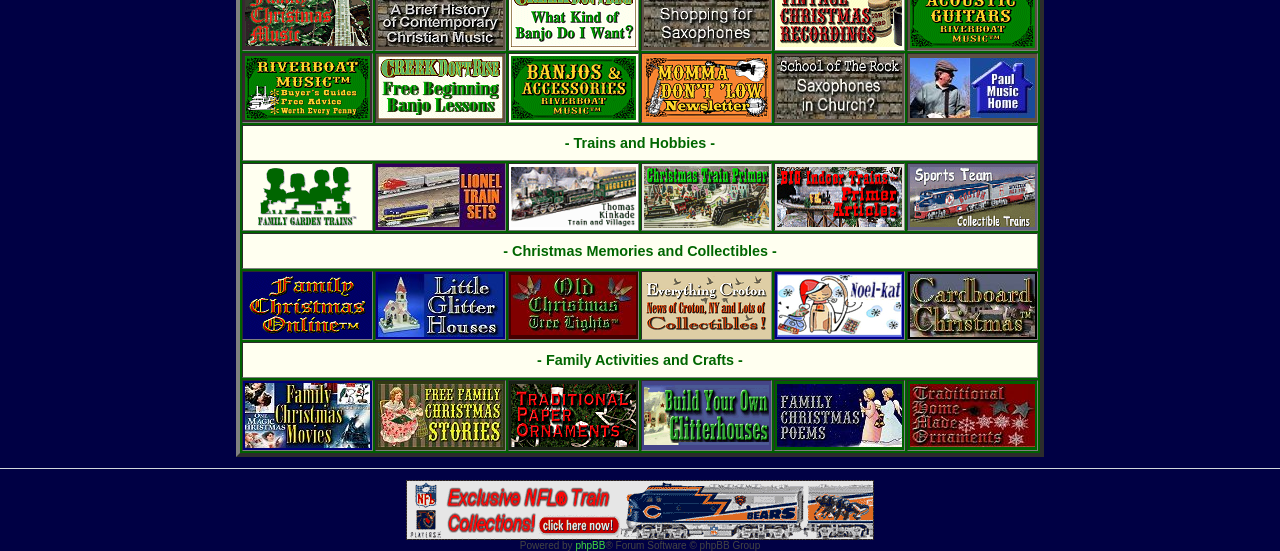Locate the UI element described as follows: "alt="Traditional Home-Made Ornaments"". Return the bounding box coordinates as four float numbers between 0 and 1 in the order [left, top, right, bottom].

[0.711, 0.795, 0.809, 0.815]